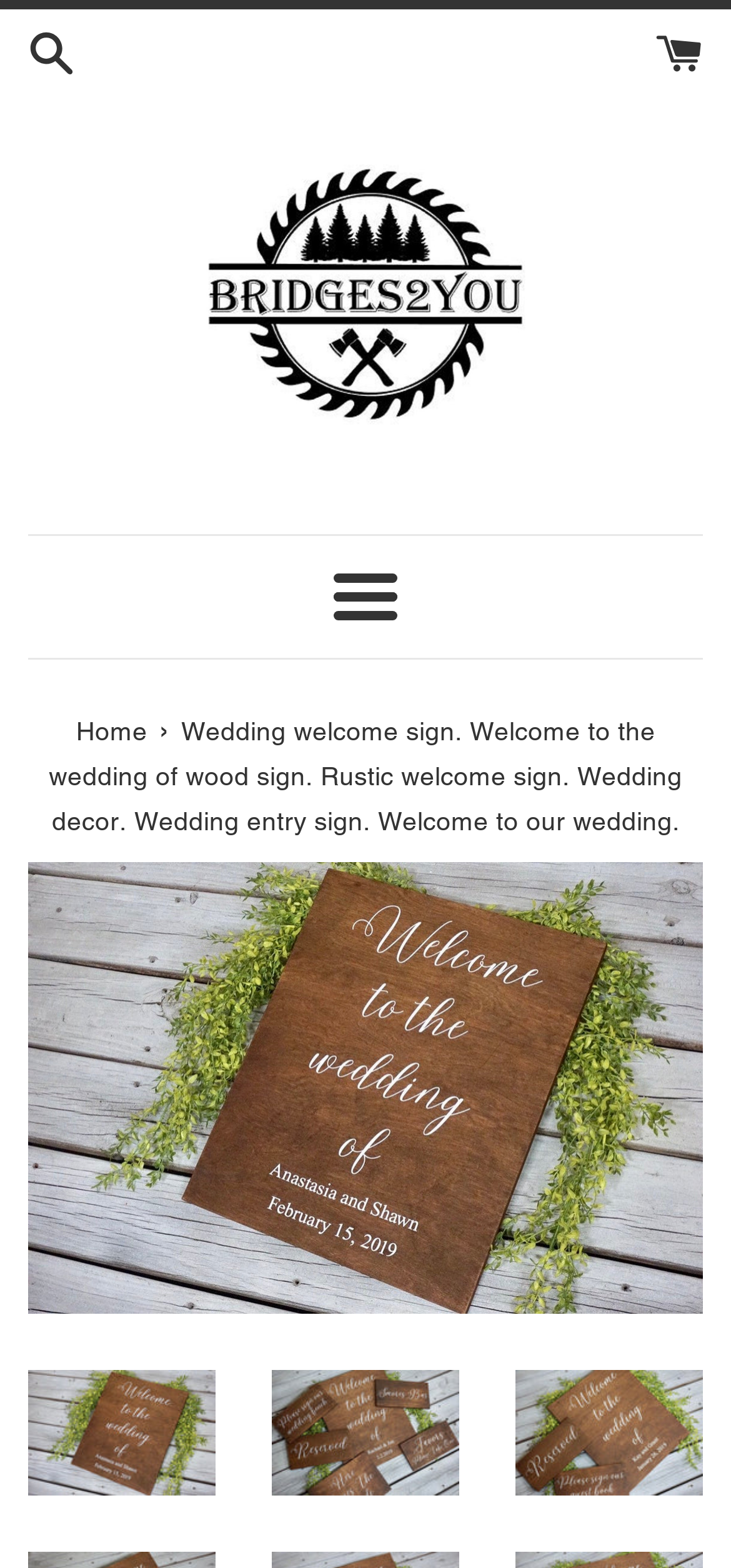Determine the main text heading of the webpage and provide its content.

Wedding welcome sign. Welcome to the wedding of wood sign. Rustic welcome sign. Wedding decor. Wedding entry sign. Welcome to our wedding.